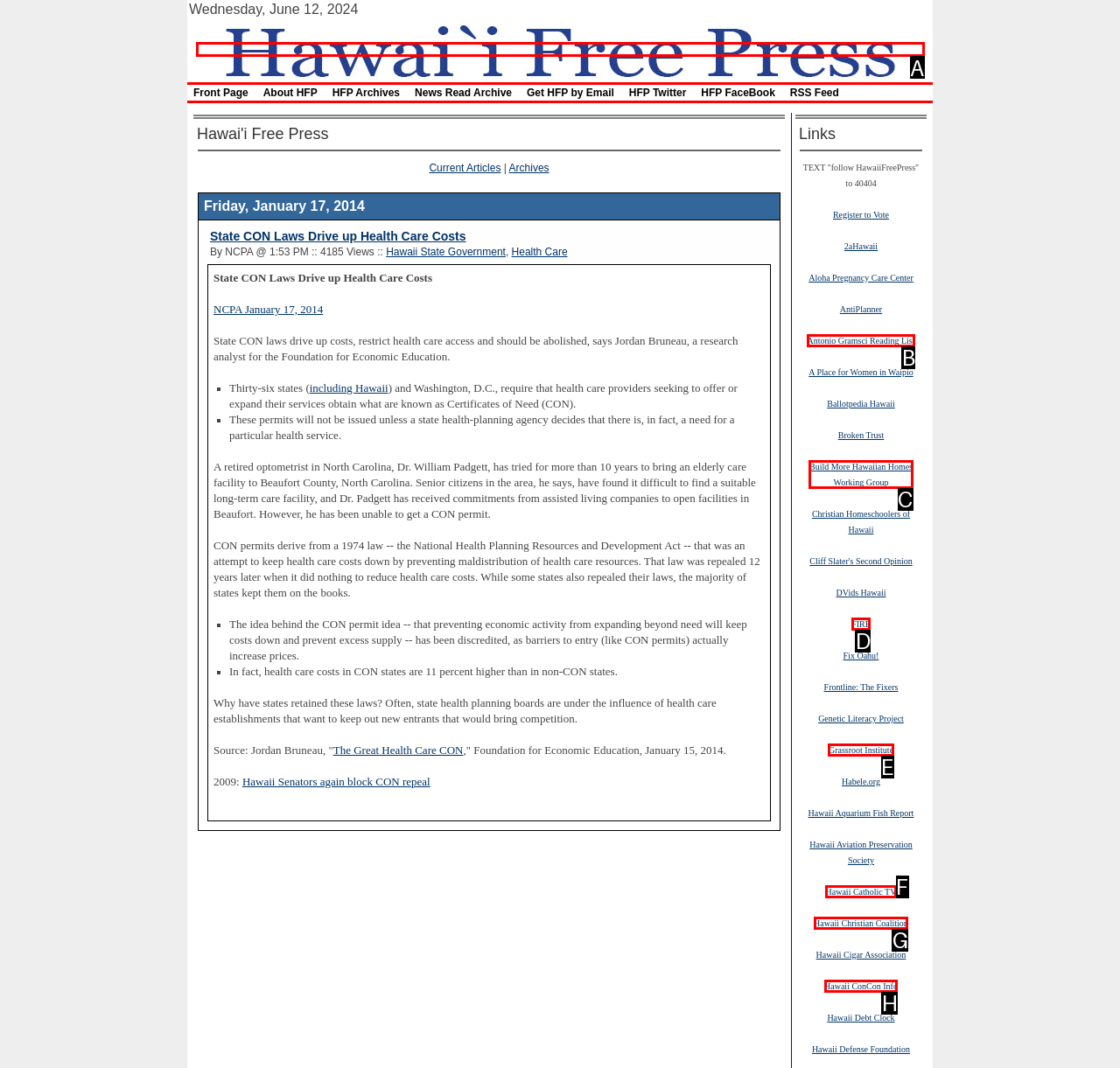Determine which UI element I need to click to achieve the following task: Click on the 'Hawaii Free Press' link Provide your answer as the letter of the selected option.

A